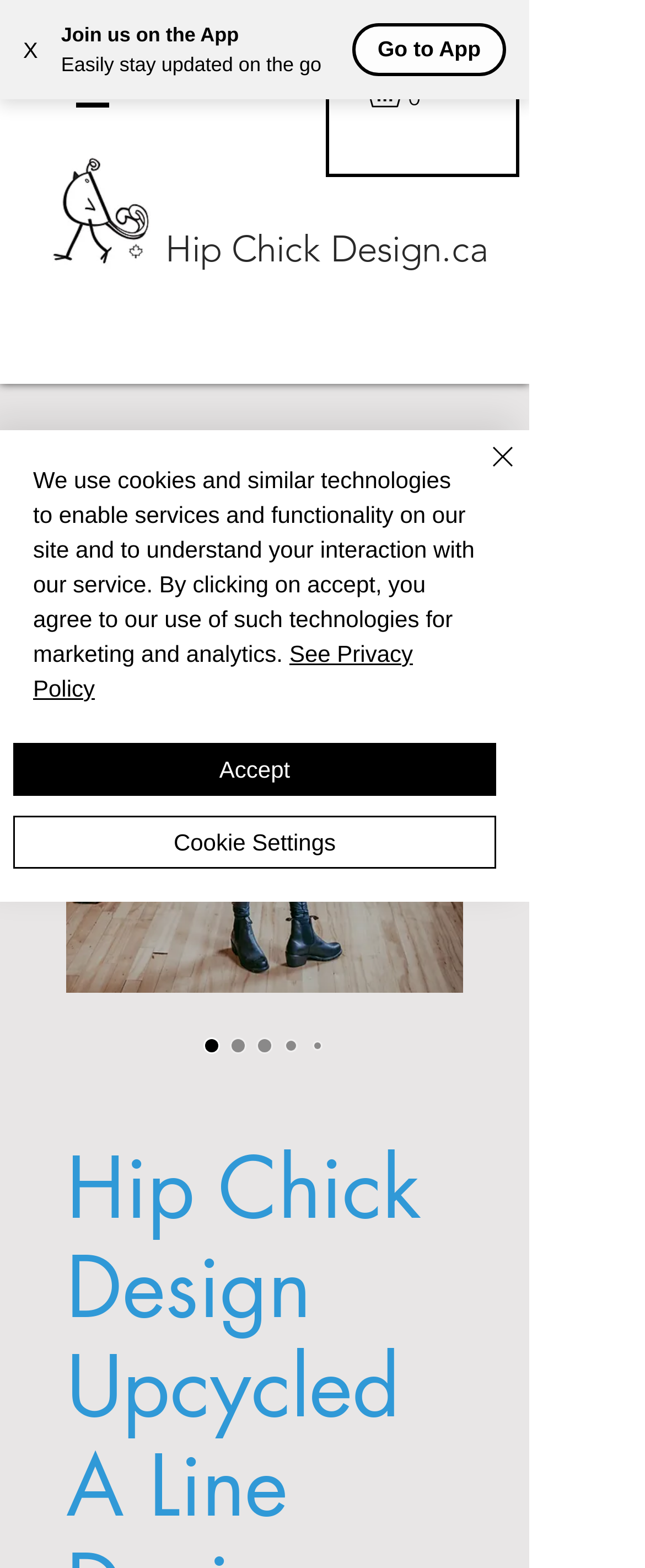Provide a comprehensive description of the webpage.

This webpage is about a product, specifically an upcycled A-line denim skirt from Hip Chick Design. At the top left corner, there is a button to close a notification, and next to it, a navigation menu labeled "Site" with a dropdown icon. Below the navigation menu, there is an image of the skirt.

On the top right side, there is a button to join the app, along with a brief description and a call-to-action to go to the app. Next to it, there is a link to the cart, which currently has 0 items.

In the center of the page, the brand name "Hip Chick Design.ca" is prominently displayed, with a link to go back to the home page. Below the brand name, there is a large image of the upcycled A-line denim skirt, which is the main product being showcased.

To the right of the image, there are several radio buttons with the same label as the product name, likely representing different options or sizes for the skirt. Above the radio buttons, there is a brief description of the product, mentioning that it is upcycled from all denim jeans in multiple shades of blue, with a simple A-line design that sits comfortably at the hips and goes down just below the knee, and has a black waistband.

At the bottom of the page, there is a notification about the use of cookies and similar technologies, with options to accept, view cookie settings, or see the privacy policy.